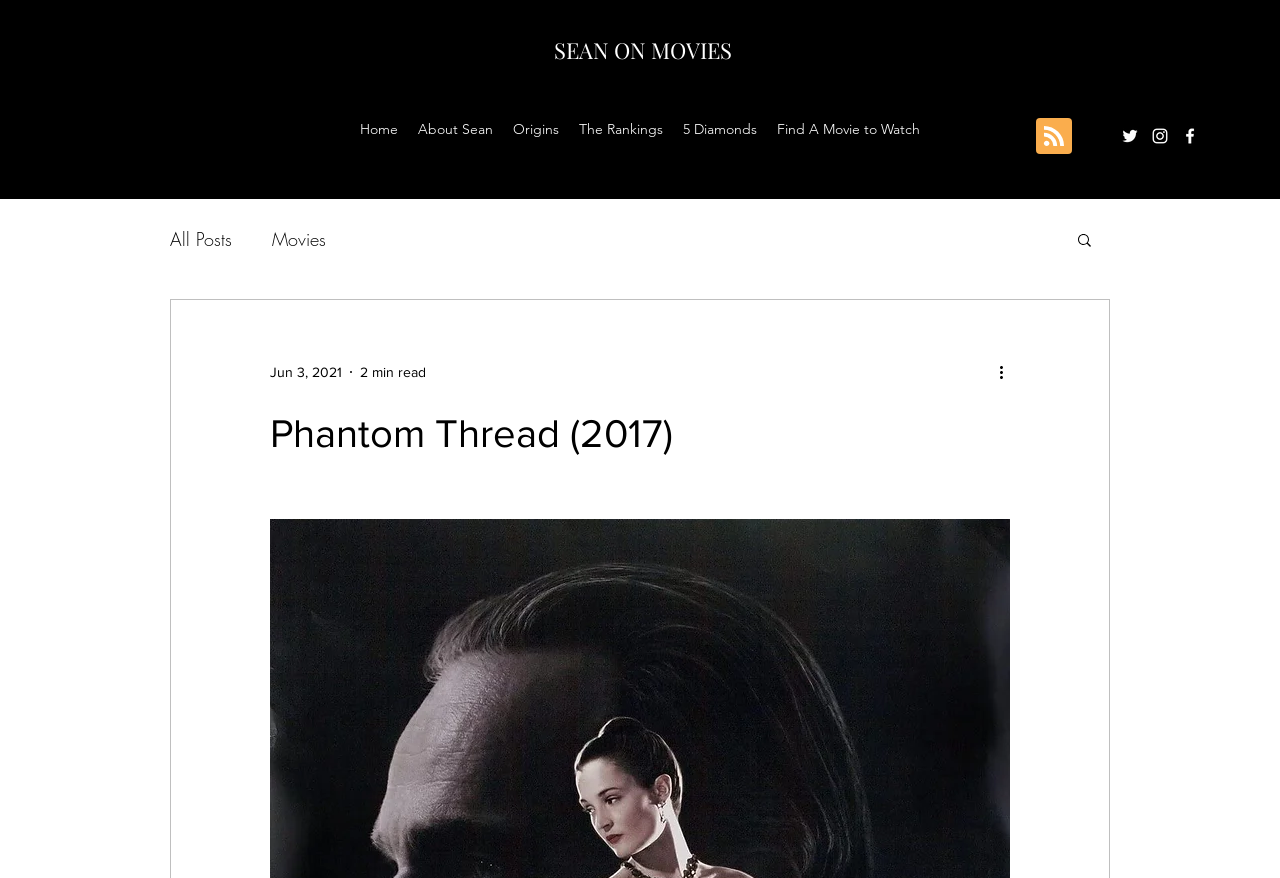Analyze the image and answer the question with as much detail as possible: 
What is the purpose of the 'Search' button?

The question can be answered by looking at the button element with the text 'Search'. The purpose of this button is to allow users to search the website, likely for movie-related content.